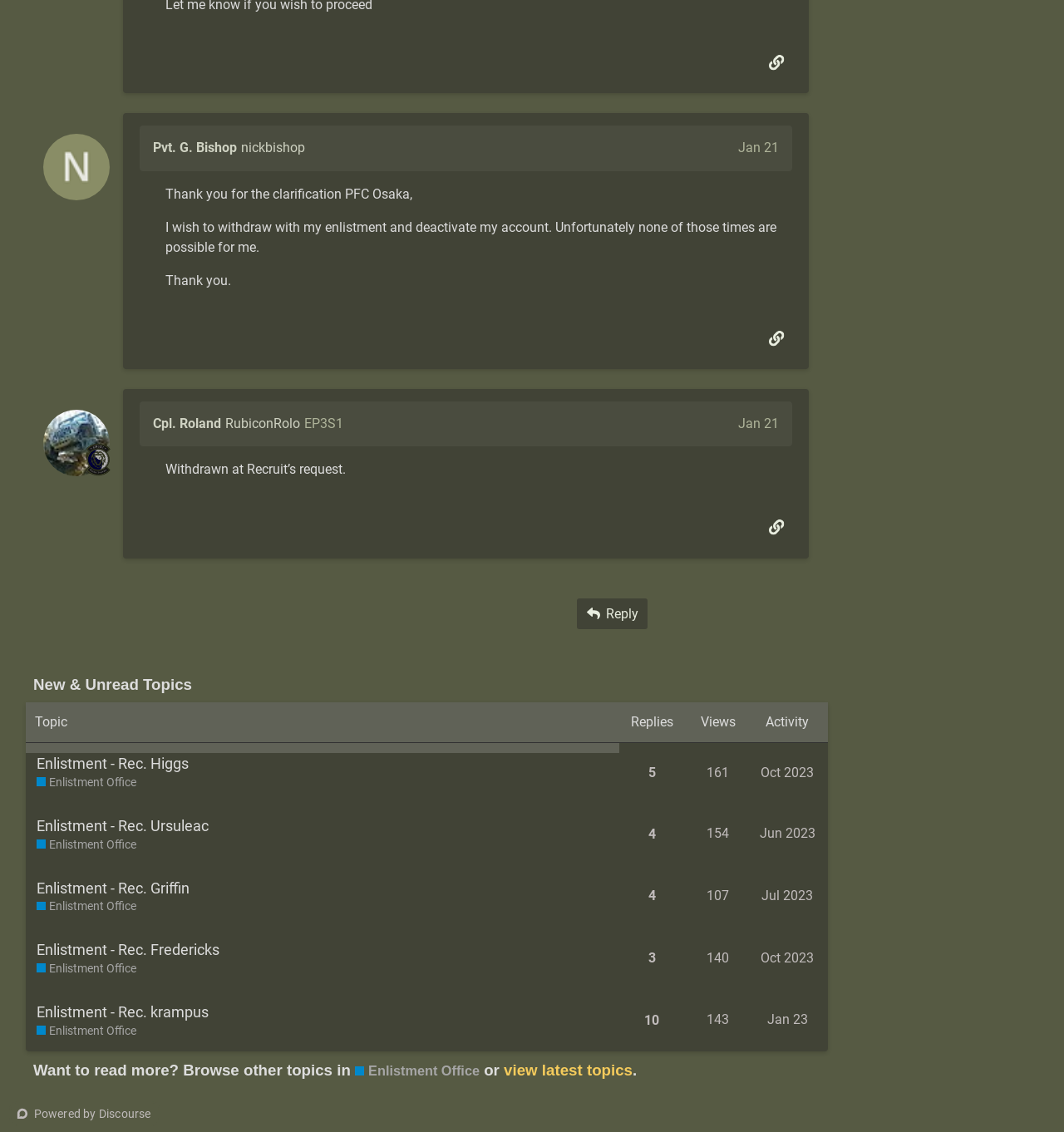Please give a succinct answer using a single word or phrase:
How many replies does the topic 'Enlistment - Rec. Higgs Enlistment Office' have?

5